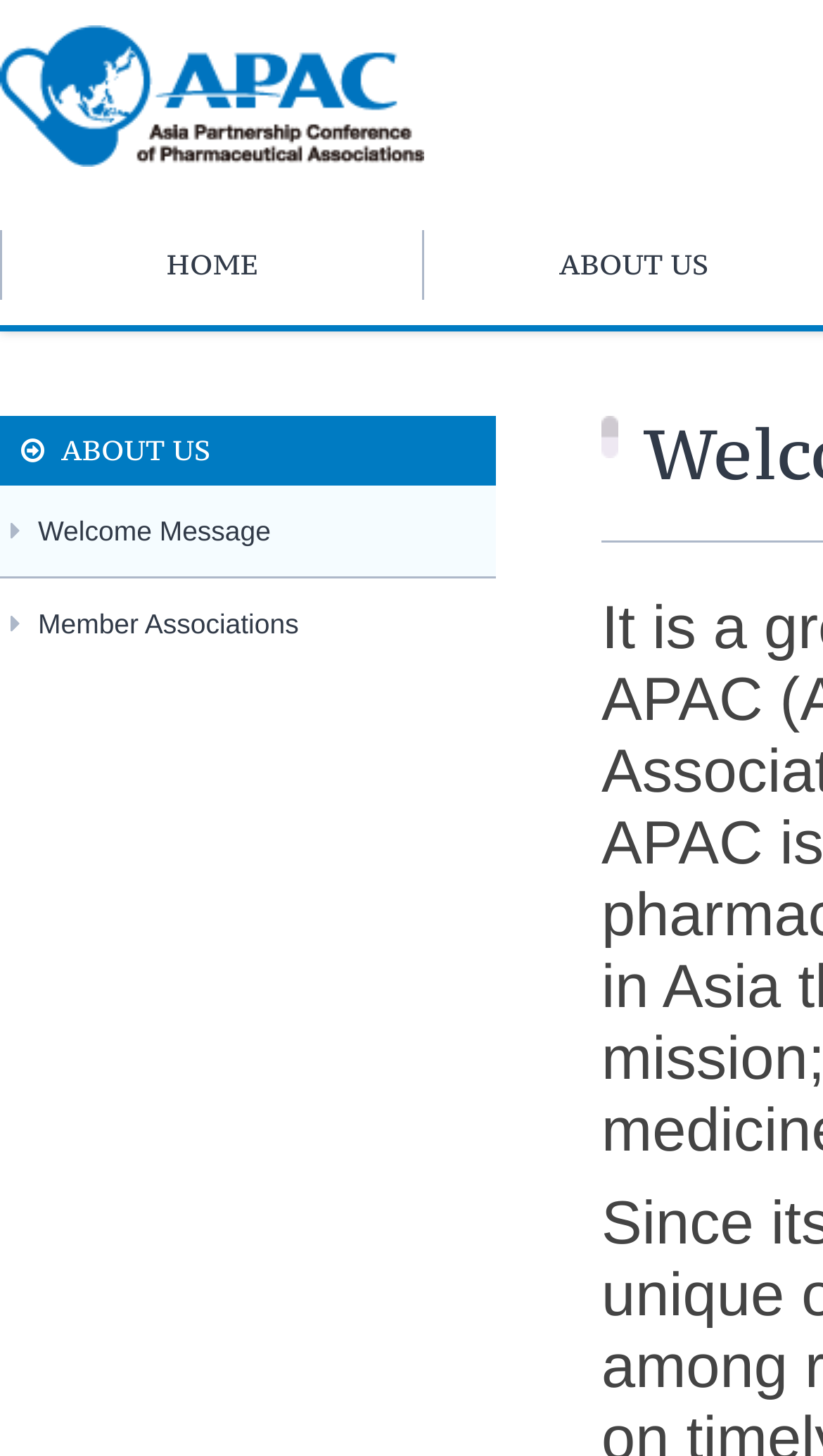Describe the webpage in detail, including text, images, and layout.

The webpage is titled "Welcome Message | APAC" and appears to be the homepage of an industry-driven initiative called APAC. At the top-left corner, there is a logo image accompanied by a link. Below the logo, there is a navigation menu with a "HOME" link. 

The main content of the page is an article section that occupies the majority of the page. Within this section, there is a heading titled "ABOUT US" located near the top. Below the heading, there are two links: "Welcome Message" and "Member Associations". These links are positioned side by side, with "Welcome Message" on the left and "Member Associations" on the right.